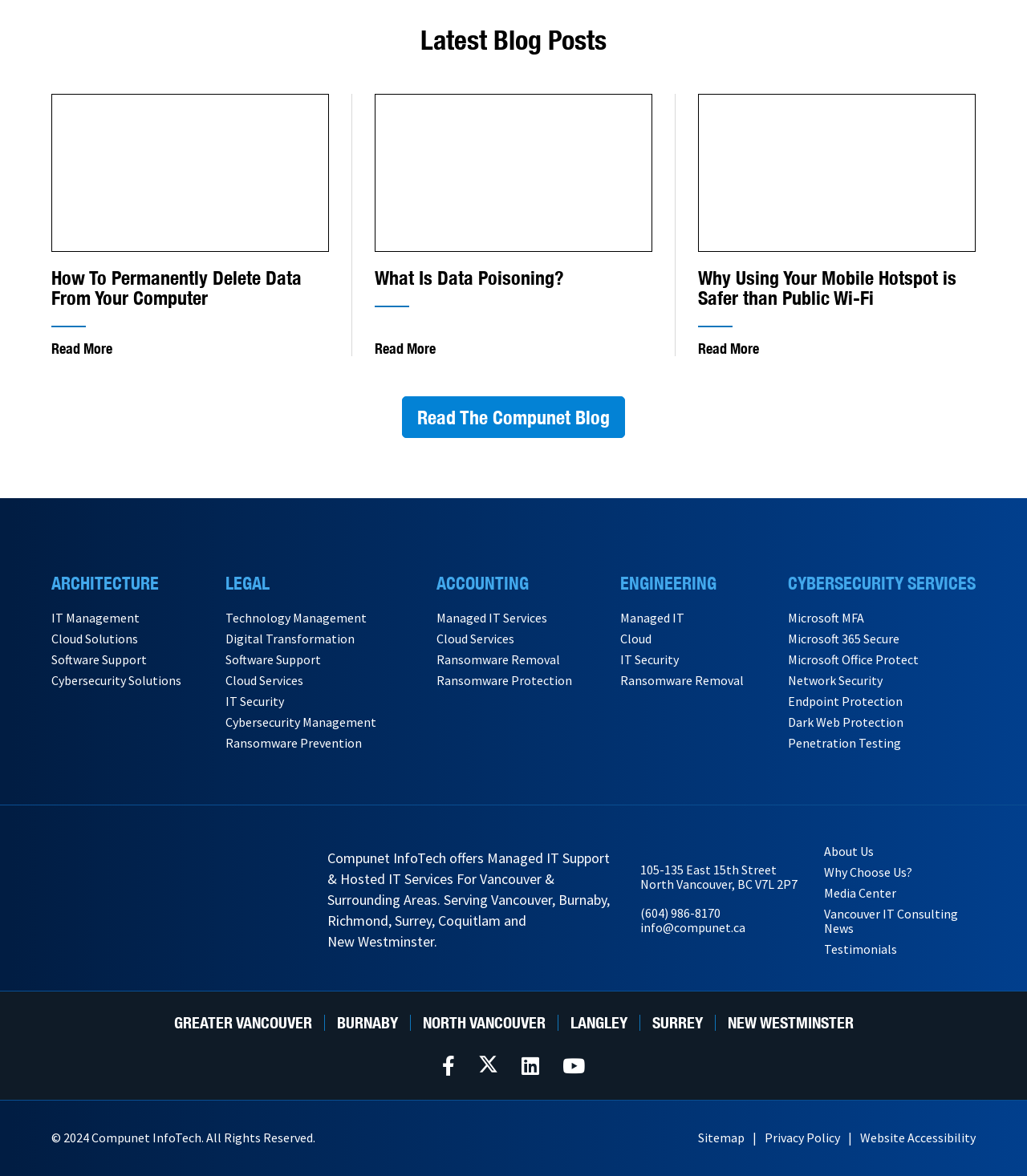Pinpoint the bounding box coordinates of the element that must be clicked to accomplish the following instruction: "Read more about cybersecurity solutions". The coordinates should be in the format of four float numbers between 0 and 1, i.e., [left, top, right, bottom].

[0.05, 0.572, 0.177, 0.585]